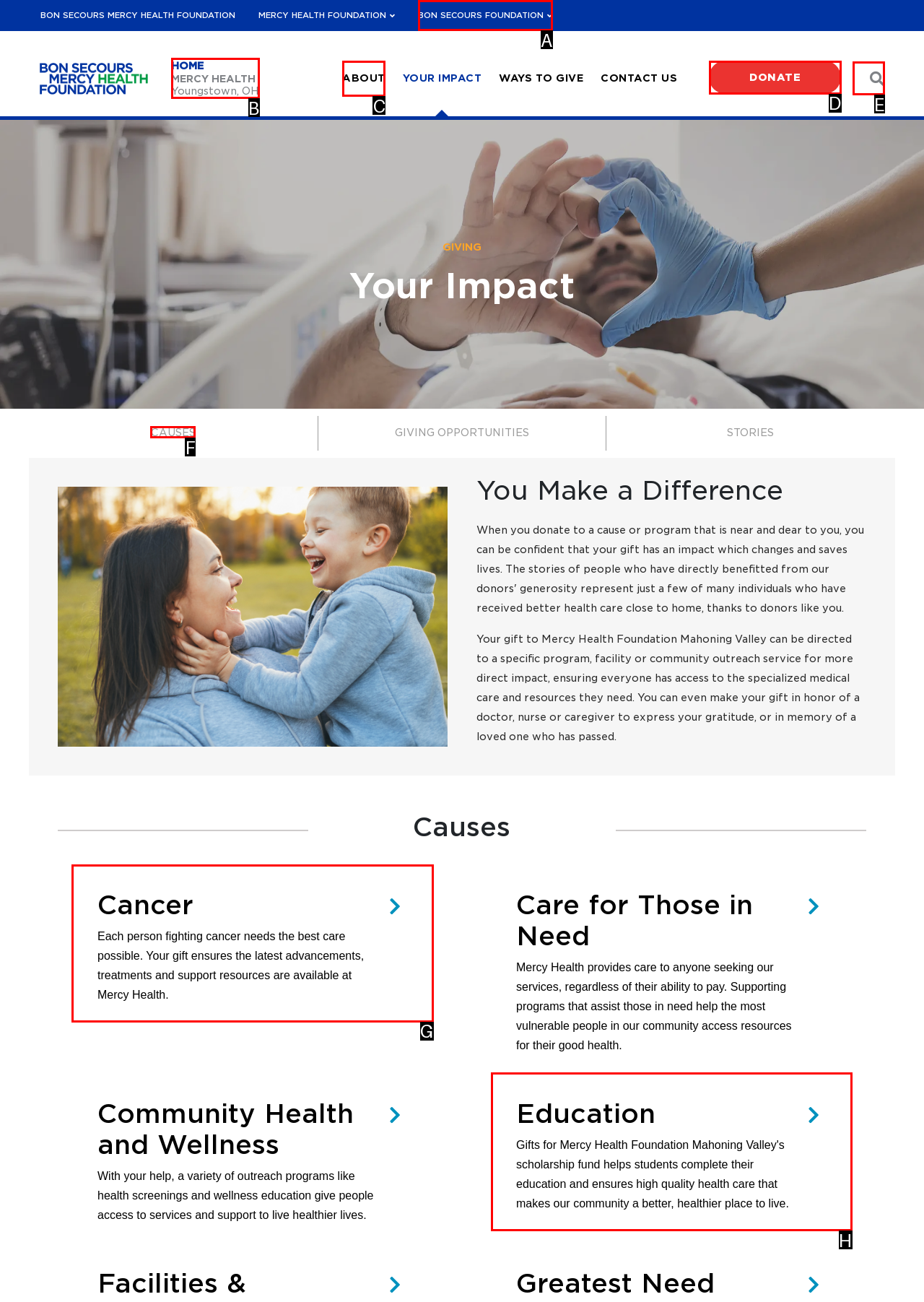Show which HTML element I need to click to perform this task: Click on the 'Cancer' link Answer with the letter of the correct choice.

G